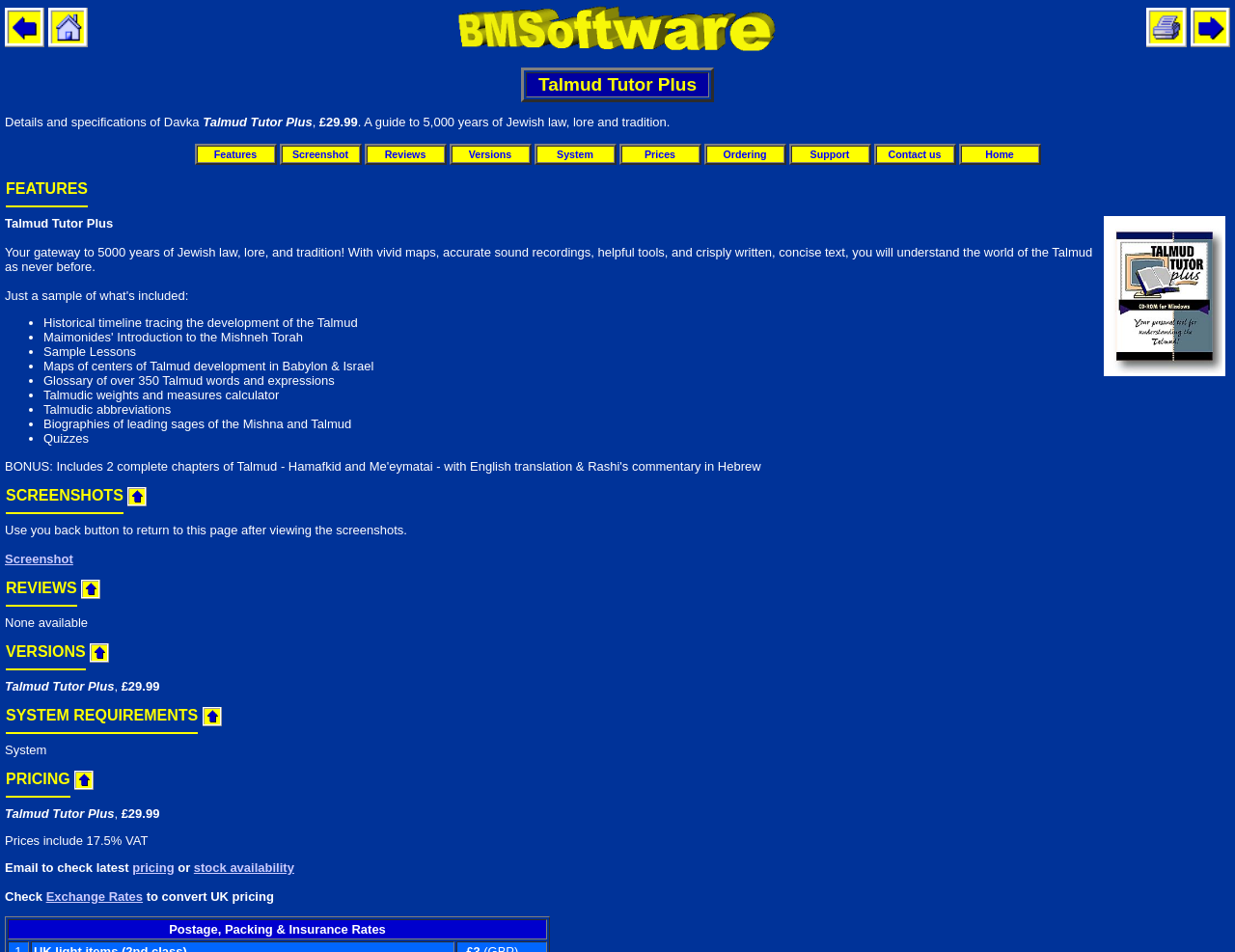Extract the main title from the webpage.

  Talmud Tutor Plus  